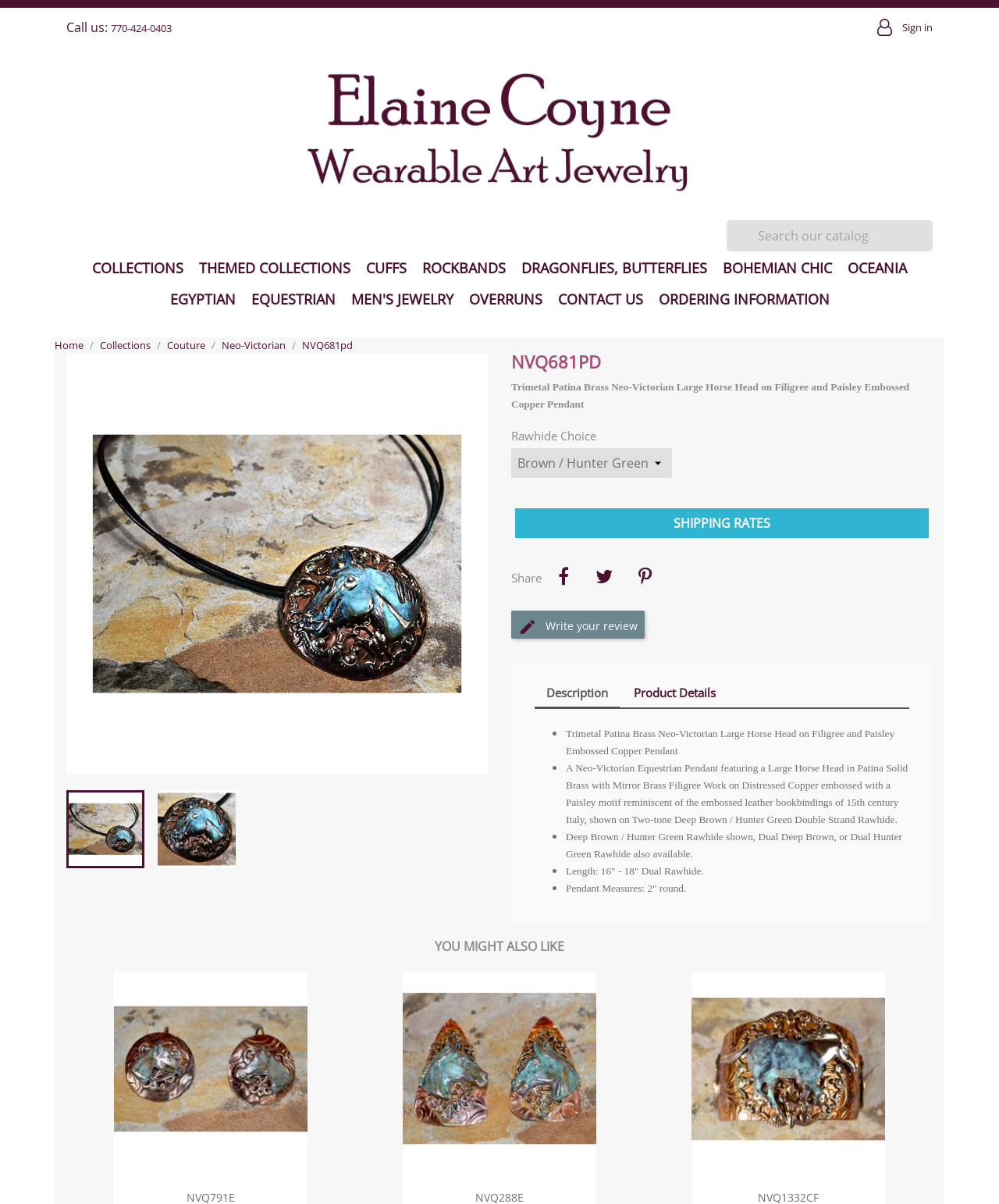Give a detailed account of the webpage, highlighting key information.

This webpage is an e-commerce product page for a unique pendant, specifically a Trimetal Patina Brass Neo-Victorian Large Horse Head on Filigree and Paisley Embossed Copper Pendant. 

At the top of the page, there is a header section with a phone number, a sign-in link, and a search bar. Below the header, there are several navigation links, including "COLLECTIONS", "THEMED COLLECTIONS", and "CONTACT US". 

The main content of the page is dedicated to the product description. There is a large image of the pendant, accompanied by a detailed product title and a brief description. Below the image, there are several tabs, including "Description" and "Product Details". 

The "Description" tab is currently selected and displays a detailed product description, including a list of features and specifications. The description is divided into several bullet points, each highlighting a unique aspect of the pendant, such as its materials, design, and dimensions. 

Further down the page, there is a section titled "YOU MIGHT ALSO LIKE", which showcases three related products with images and quick-view links.